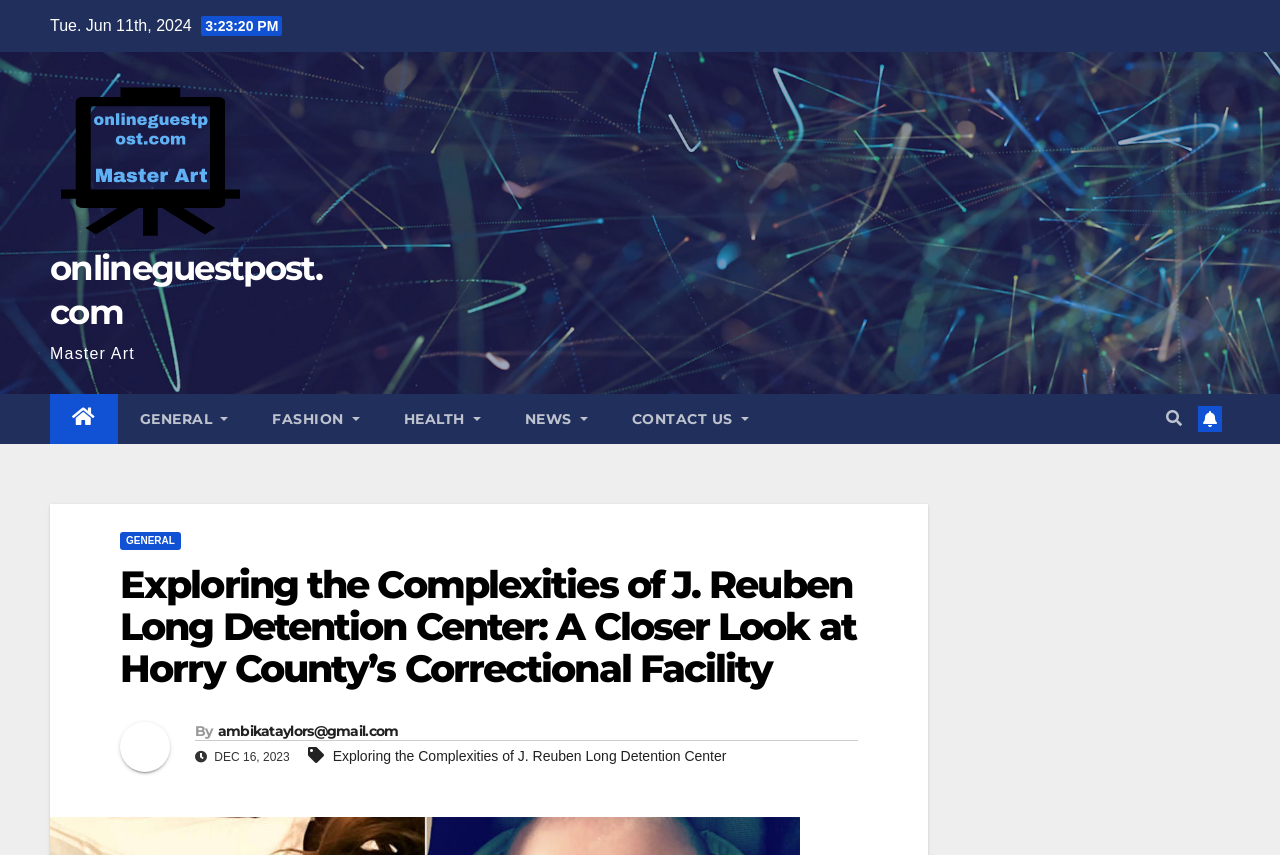Answer the following query concisely with a single word or phrase:
What is the symbol represented by the link element ''?

search icon